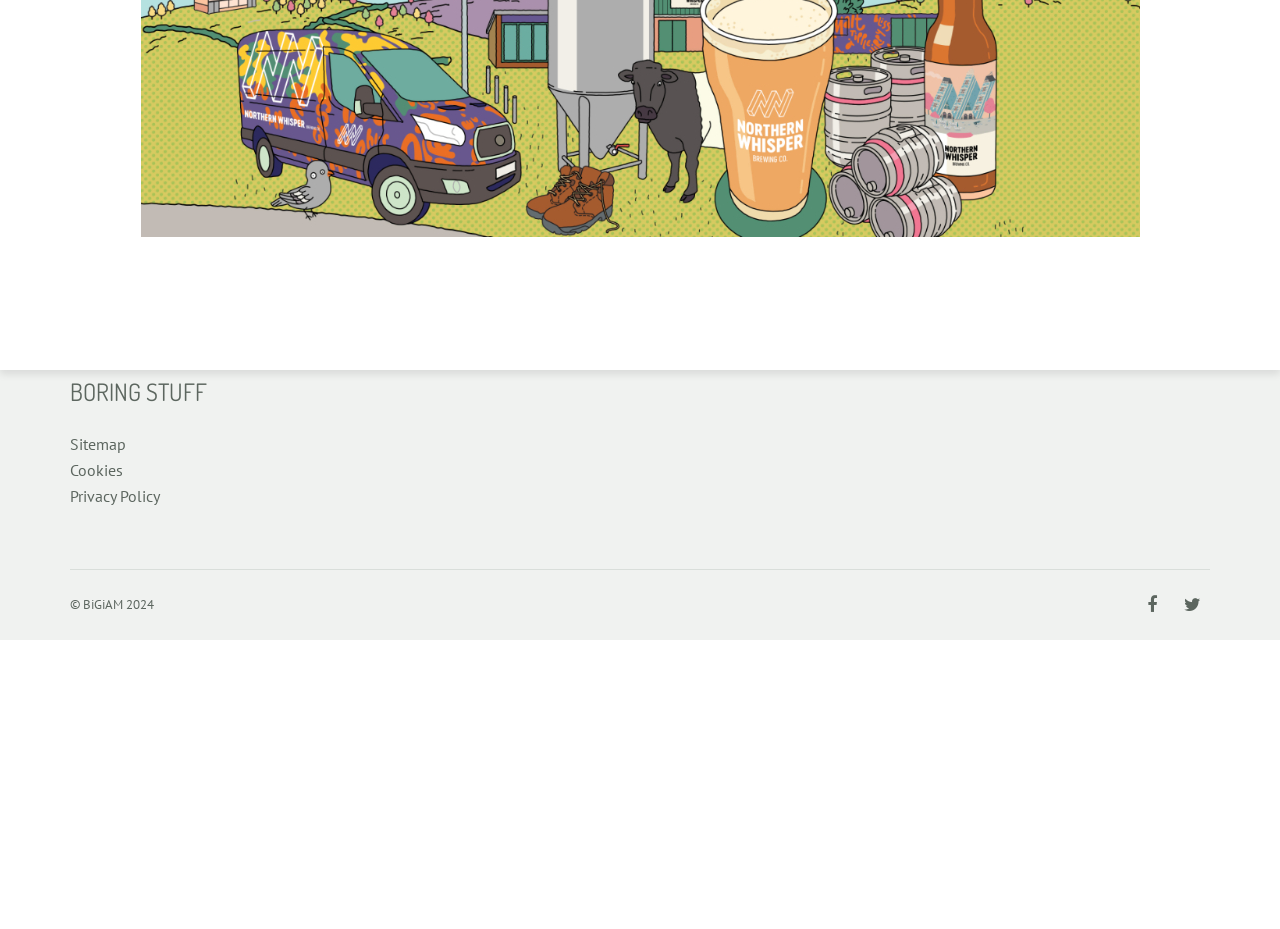Locate and provide the bounding box coordinates for the HTML element that matches this description: "Cookies".

[0.055, 0.495, 0.096, 0.517]